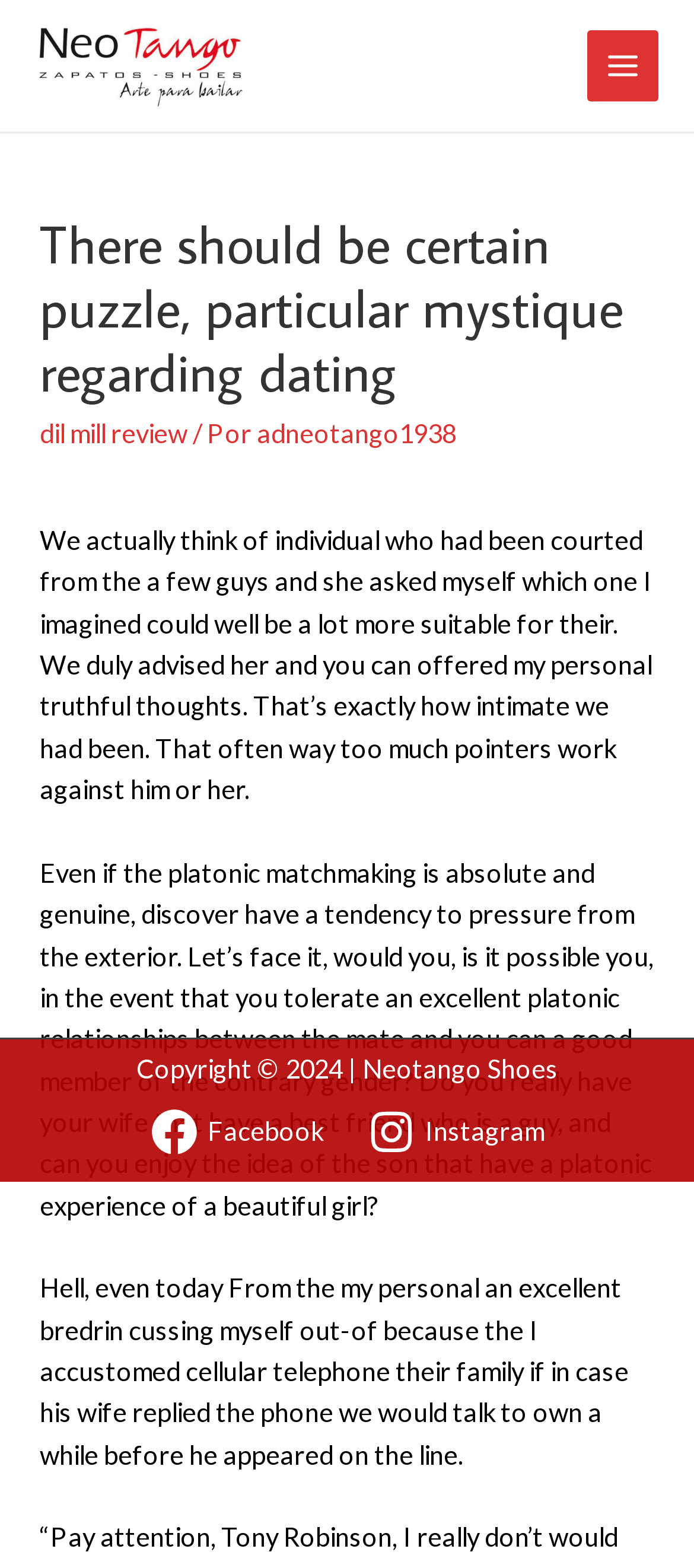What is the tone of the main text?
Based on the image content, provide your answer in one word or a short phrase.

Reflective and conversational